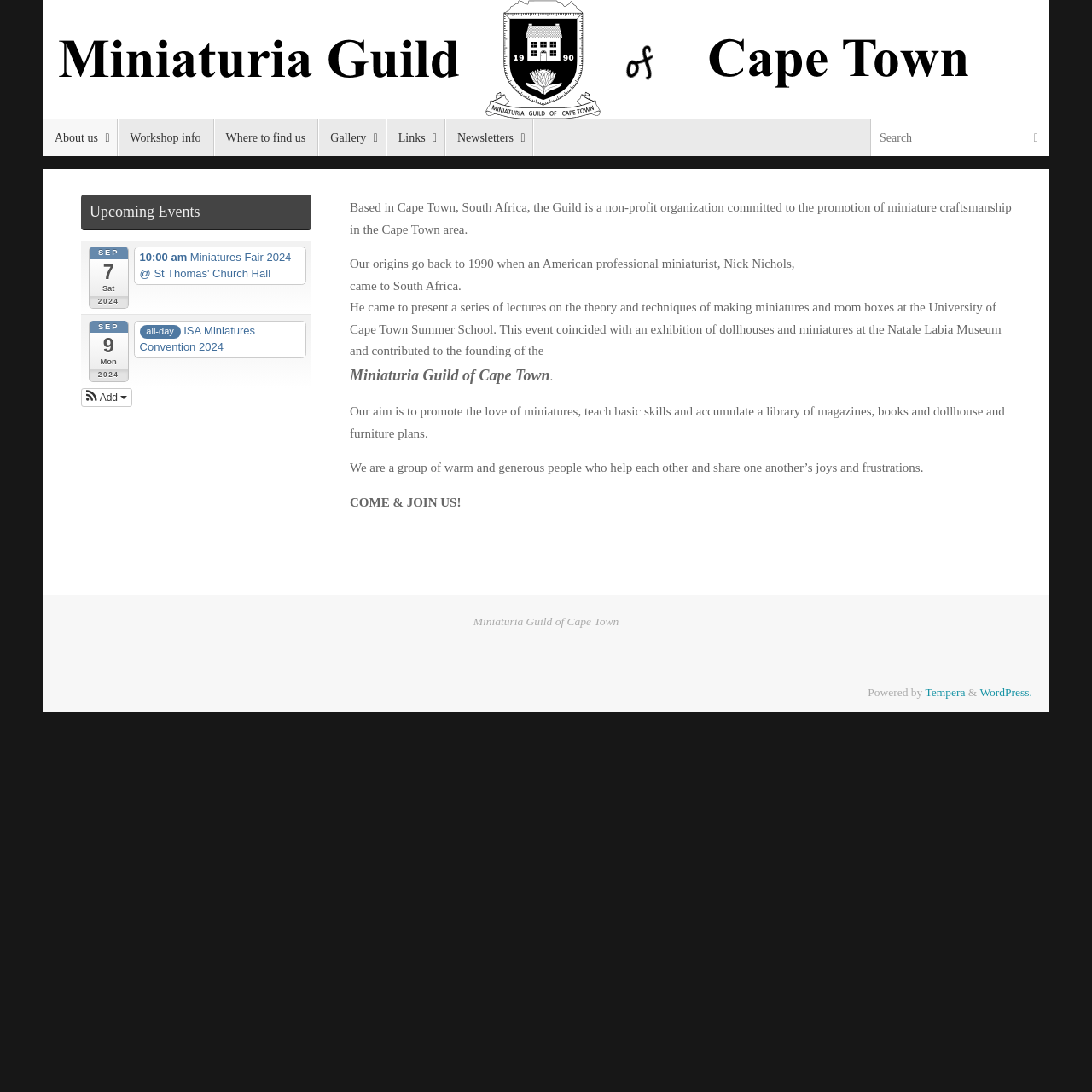Locate the bounding box coordinates of the element you need to click to accomplish the task described by this instruction: "Request Hosanna4Youth to speak and/or to be a vendor".

None